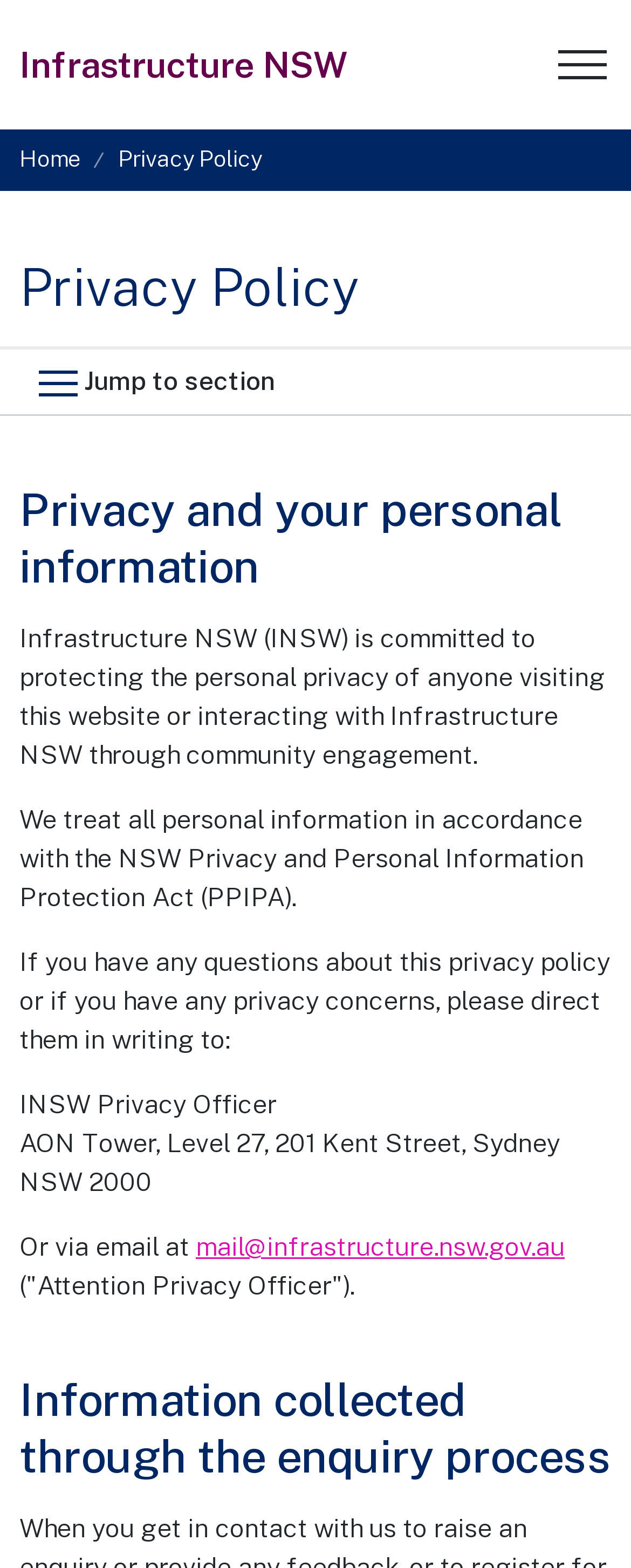Determine the bounding box of the UI component based on this description: "mail@infrastructure.nsw.gov.au". The bounding box coordinates should be four float values between 0 and 1, i.e., [left, top, right, bottom].

[0.31, 0.785, 0.895, 0.805]